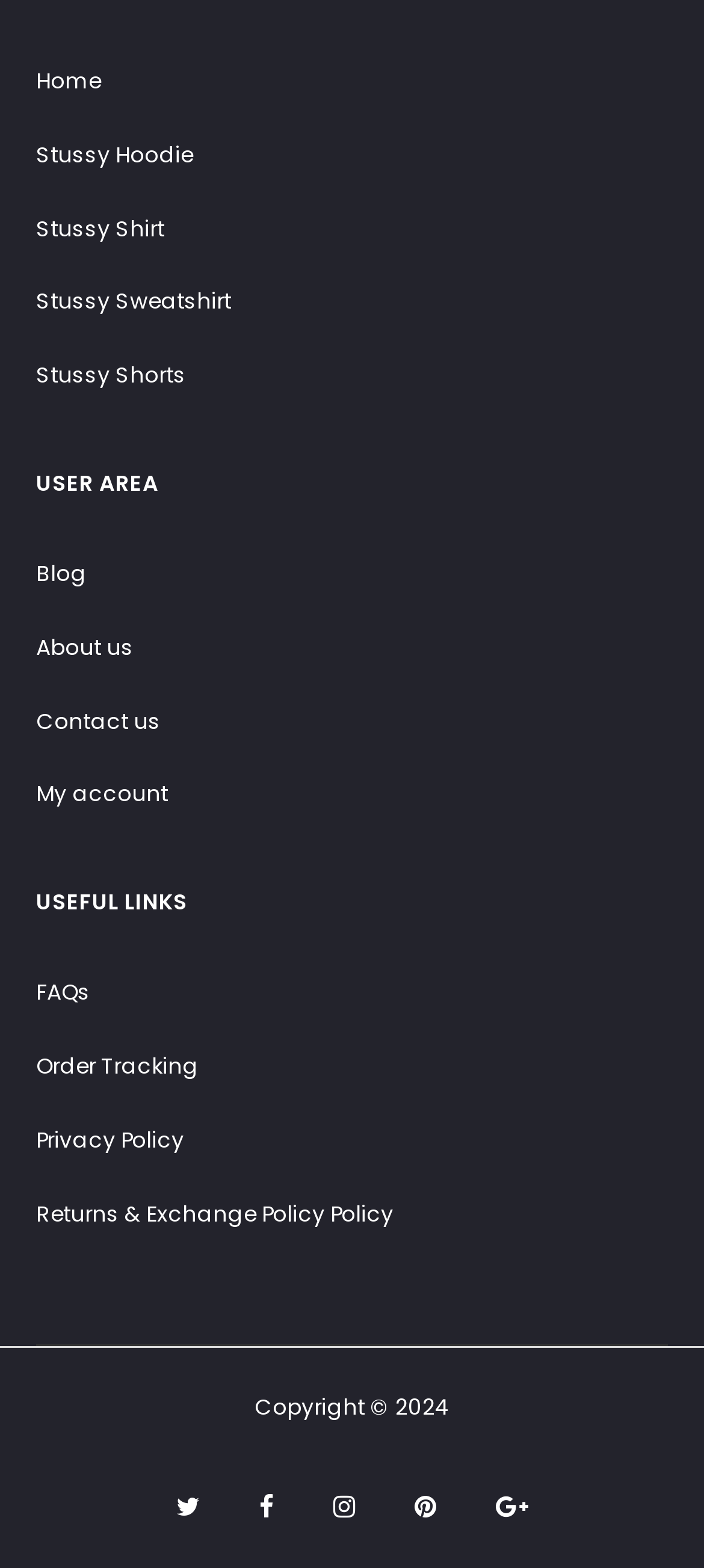Determine the bounding box coordinates of the clickable element to achieve the following action: 'check FAQs'. Provide the coordinates as four float values between 0 and 1, formatted as [left, top, right, bottom].

[0.051, 0.623, 0.128, 0.643]